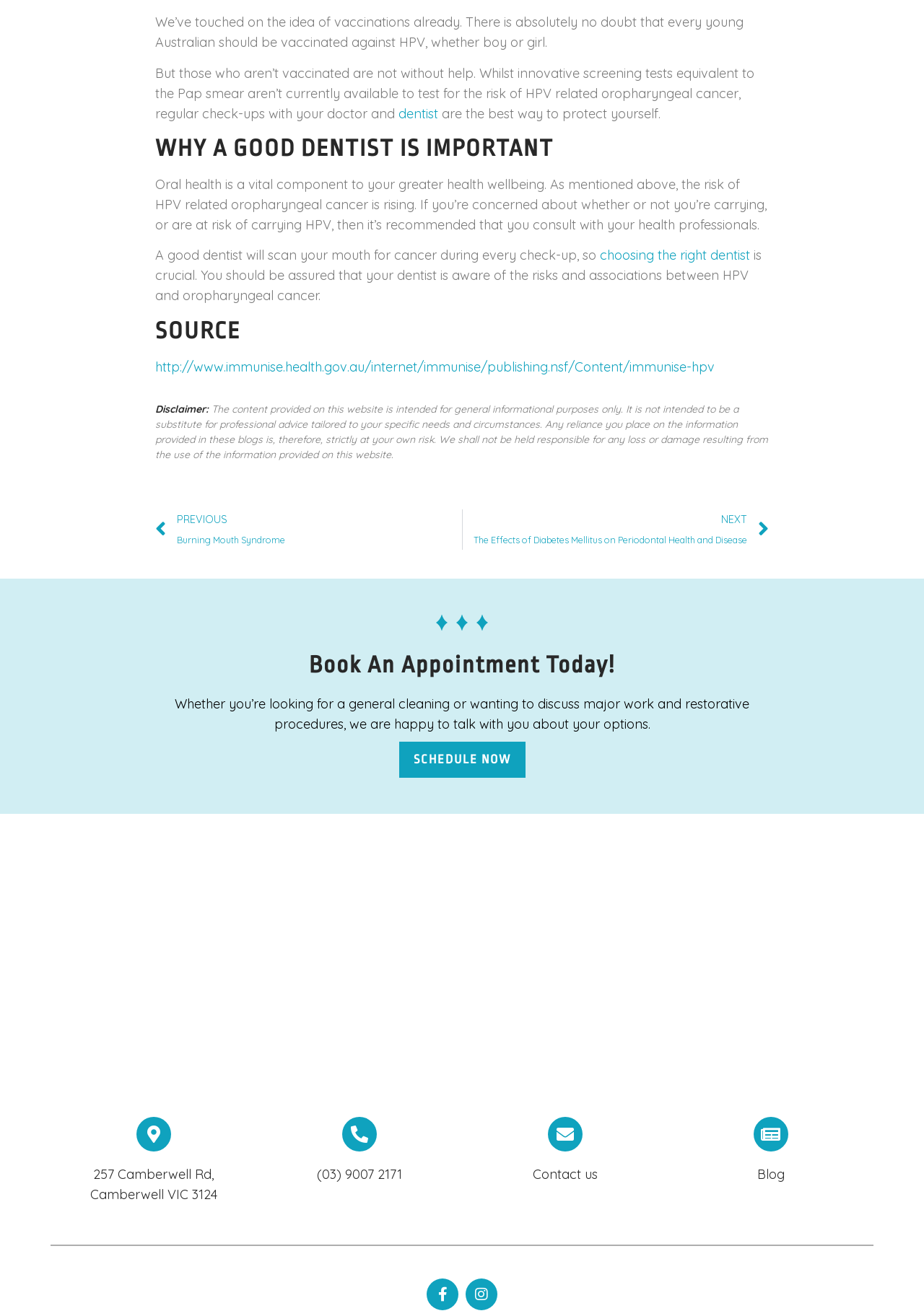What is the purpose of regular check-ups with a doctor and dentist?
Please use the visual content to give a single word or phrase answer.

Protecting against HPV